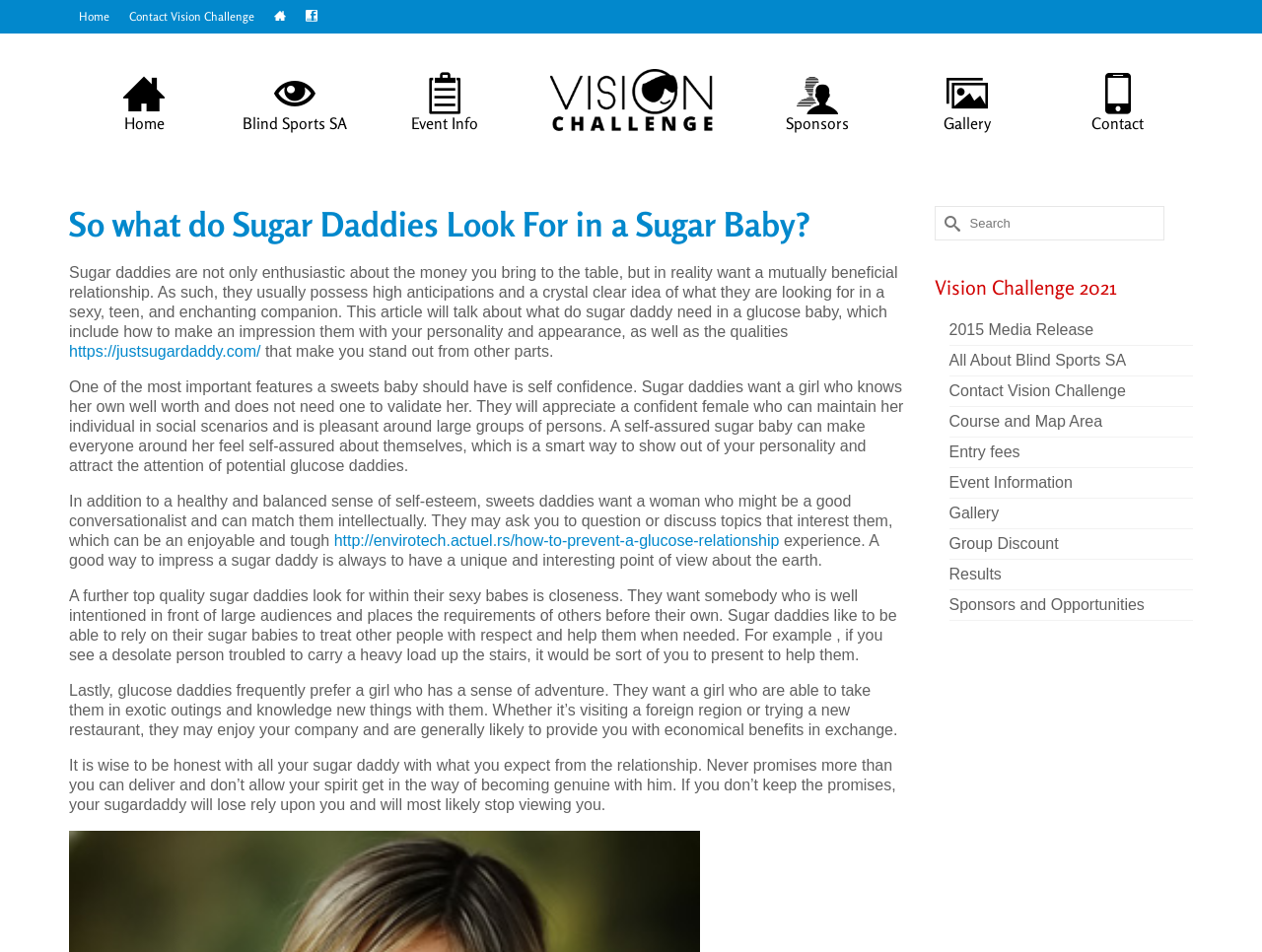Please mark the bounding box coordinates of the area that should be clicked to carry out the instruction: "Click the 'Gallery' link".

[0.707, 0.066, 0.826, 0.149]